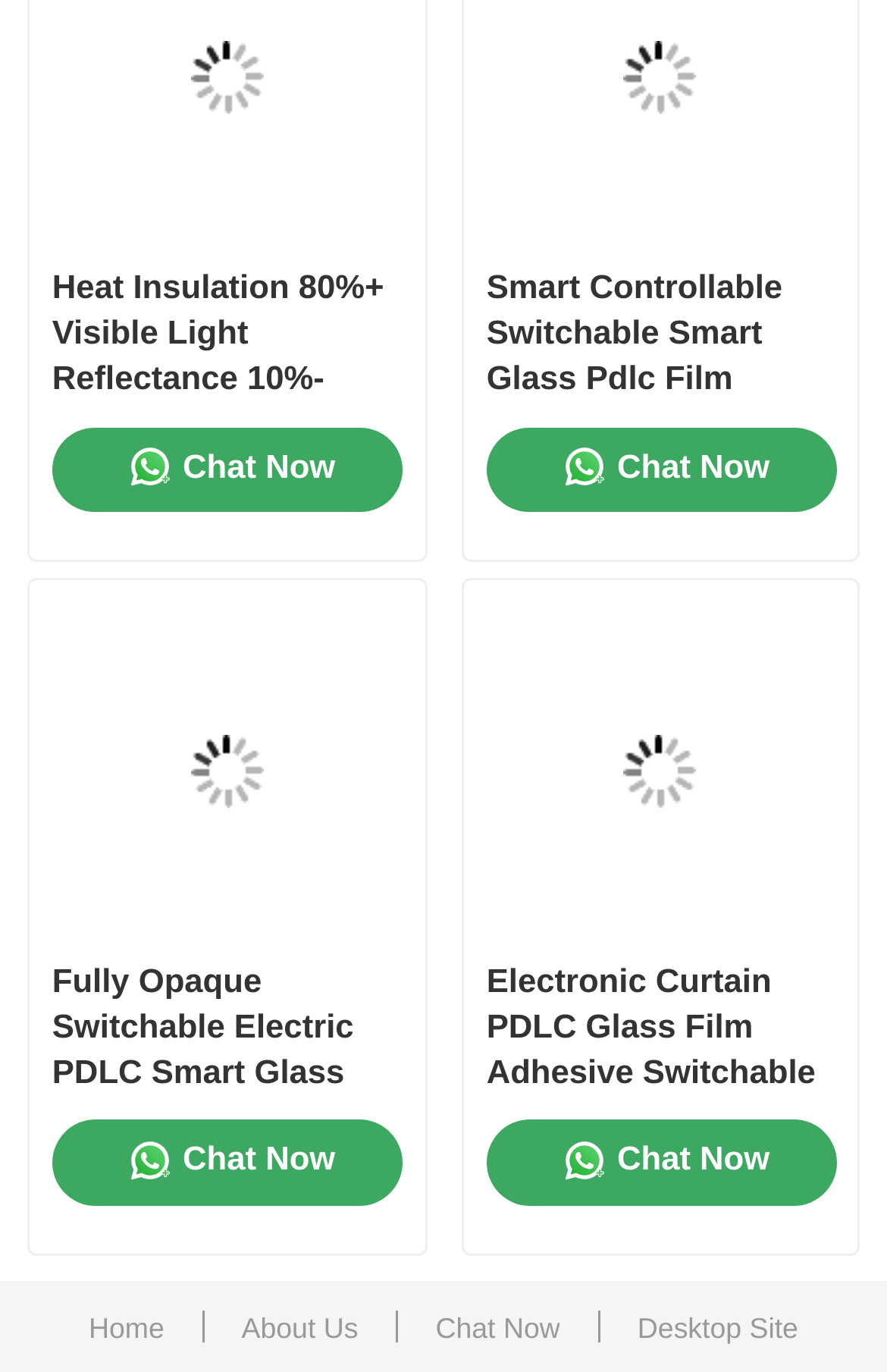Please identify the bounding box coordinates of the element on the webpage that should be clicked to follow this instruction: "Click on the 'Home' link". The bounding box coordinates should be given as four float numbers between 0 and 1, formatted as [left, top, right, bottom].

[0.08, 0.124, 0.92, 0.215]